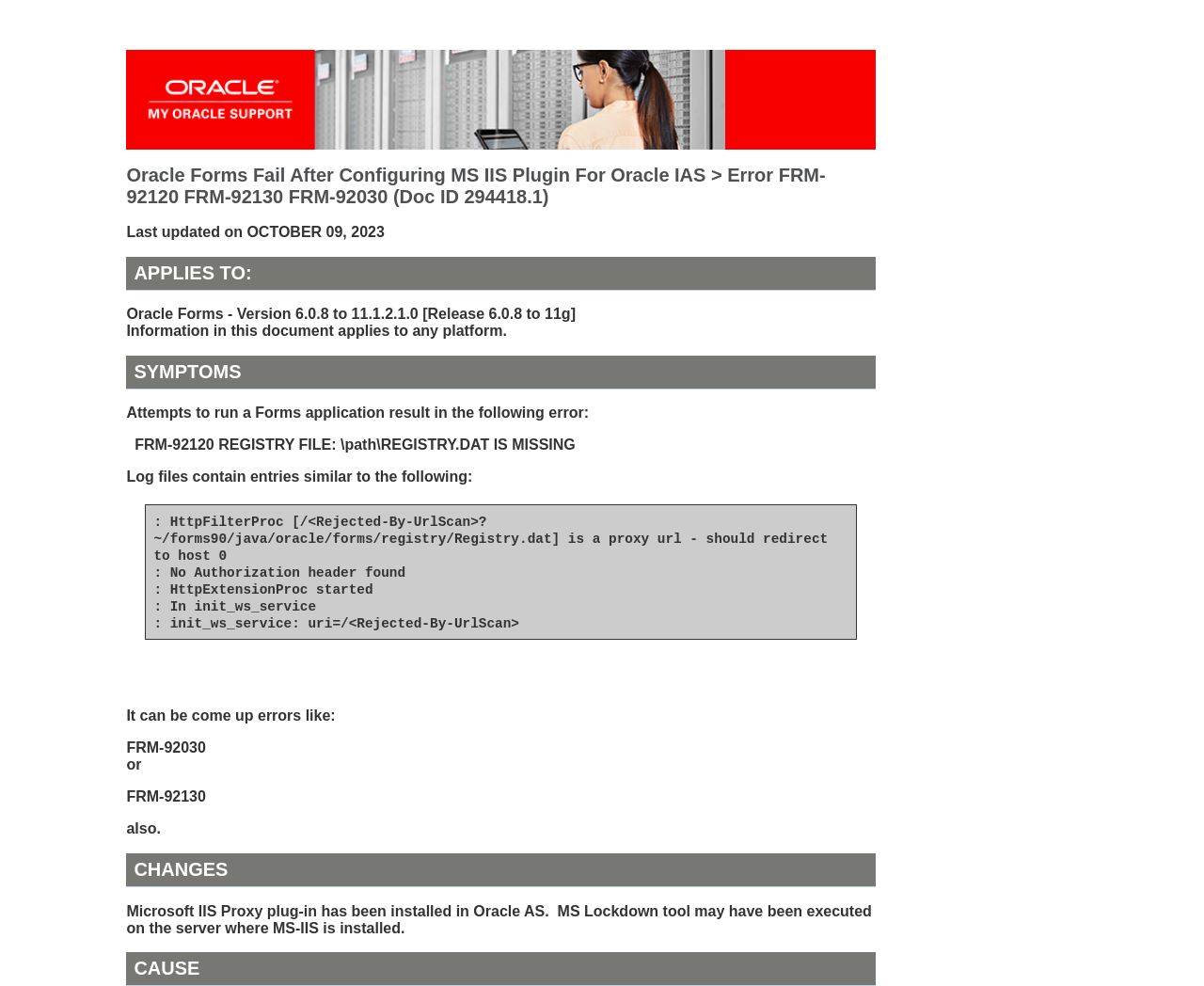Summarize the contents and layout of the webpage in detail.

The webpage is about an Oracle Forms error, specifically FRM-92120, FRM-92130, and FRM-92030, that occurs after configuring the MS IIS plugin for Oracle IAS. 

At the top of the page, there is a banner with the title "My Oracle Support" accompanied by an image. Below the banner, the main title "Oracle Forms Fail After Configuring MS IIS Plugin For Oracle IAS > Error FRM-92120 FRM-92130 FRM-92030" is displayed. 

To the right of the main title, the last updated date "OCTOBER 09, 2023" is shown. 

The page is divided into sections, including "APPLIES TO", "SYMPTOMS", and "CHANGES". 

In the "APPLIES TO" section, the Oracle Forms version range, from 6.0.8 to 11.1.2.1.0, is specified. Additionally, it is mentioned that the information applies to any platform. 

The "SYMPTOMS" section describes the error, stating that attempts to run a Forms application result in the error FRM-92120, and log files contain specific entries. 

The "CHANGES" section explains that the Microsoft IIS Proxy plug-in has been installed in Oracle AS, and the MS Lockdown tool may have been executed on the server where MS-IIS is installed.